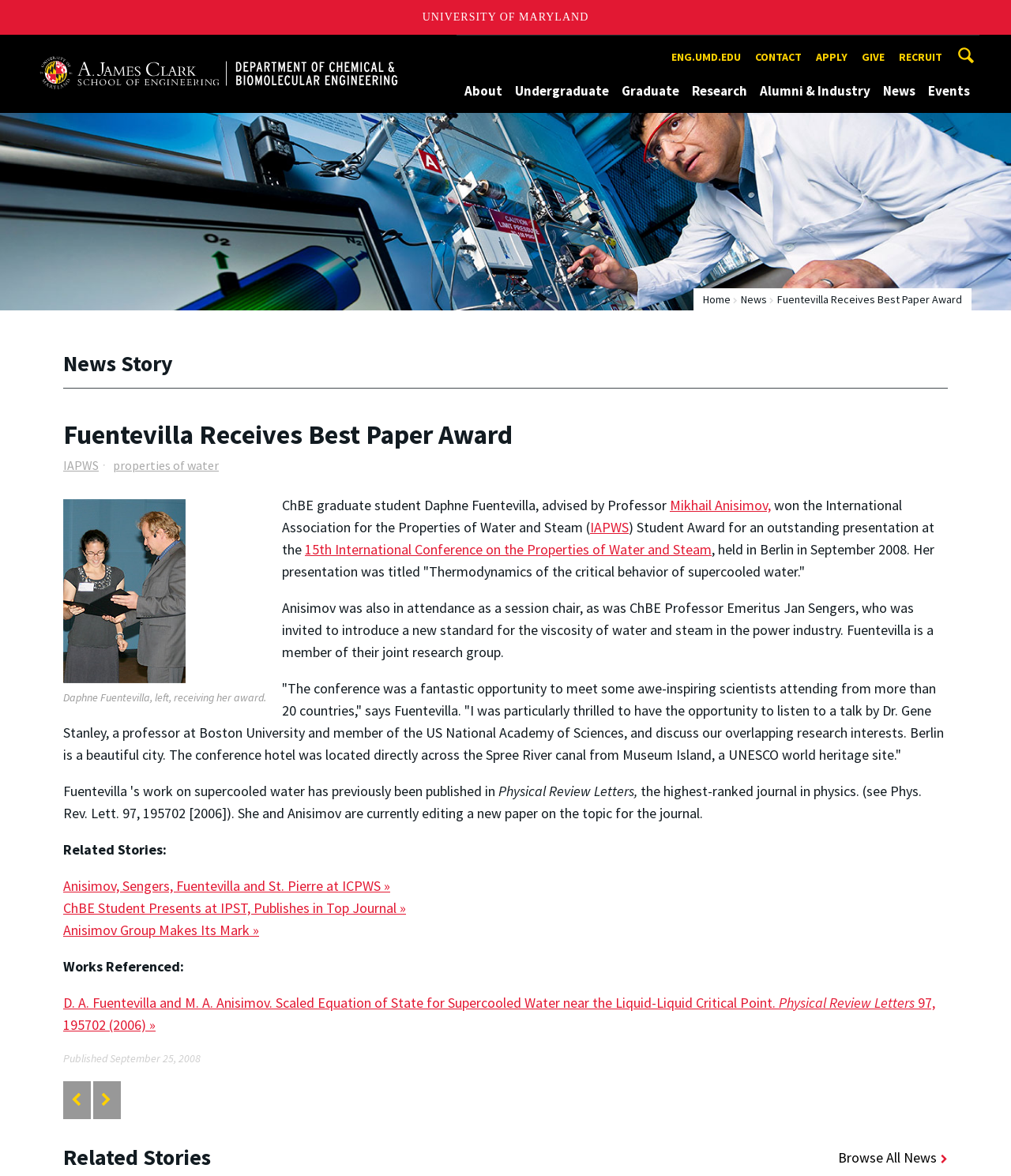Generate a thorough explanation of the webpage's elements.

The webpage is about a news story from the Department of Chemical and Biomolecular Engineering at the University of Maryland. At the top of the page, there are several links to the university's main website, the engineering school, and a search bar. Below that, there is a navigation menu with links to various sections of the website, including "About", "Undergraduate", "Graduate", "Research", and "News".

The main content of the page is a news article about Daphne Fuentevilla, a graduate student who received the Best Paper Award at the 15th International Conference on the Properties of Water and Steam. The article is divided into several sections, with headings and paragraphs of text. There is also an image of Fuentevilla receiving her award, with a caption describing the photo.

The article describes Fuentevilla's research and her presentation at the conference, as well as the attendance of her advisor, Professor Mikhail Anisimov, and another professor, Jan Sengers. There are also quotes from Fuentevilla about her experience at the conference.

Below the main article, there are links to related stories, including other news articles about Fuentevilla and her research group. There is also a section listing works referenced in the article, including a paper published in Physical Review Letters. The page ends with a link to previous and next news stories, as well as a link to browse all news articles.